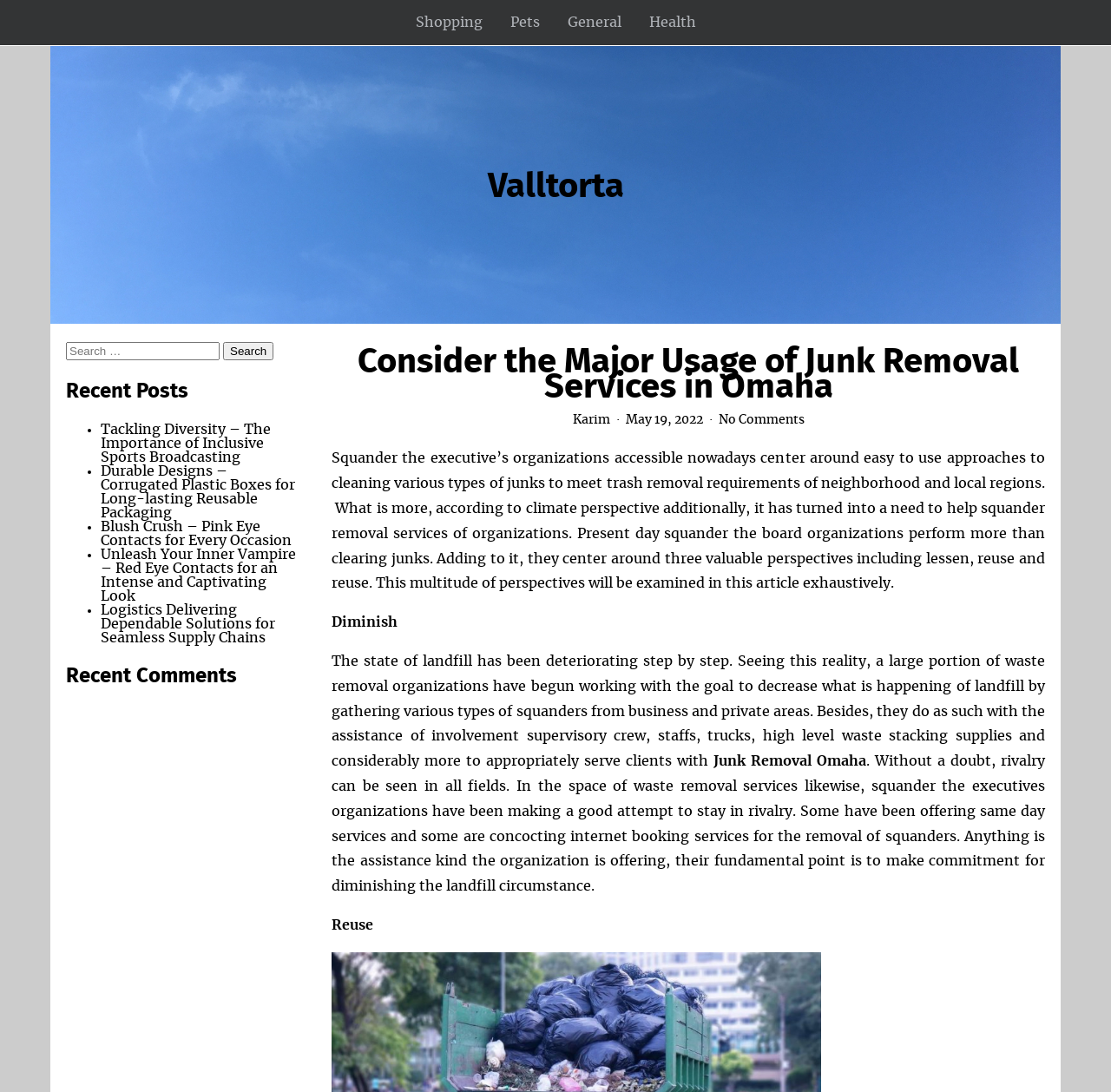Find the bounding box coordinates for the UI element whose description is: "parent_node: Search for: value="Search"". The coordinates should be four float numbers between 0 and 1, in the format [left, top, right, bottom].

[0.201, 0.313, 0.246, 0.33]